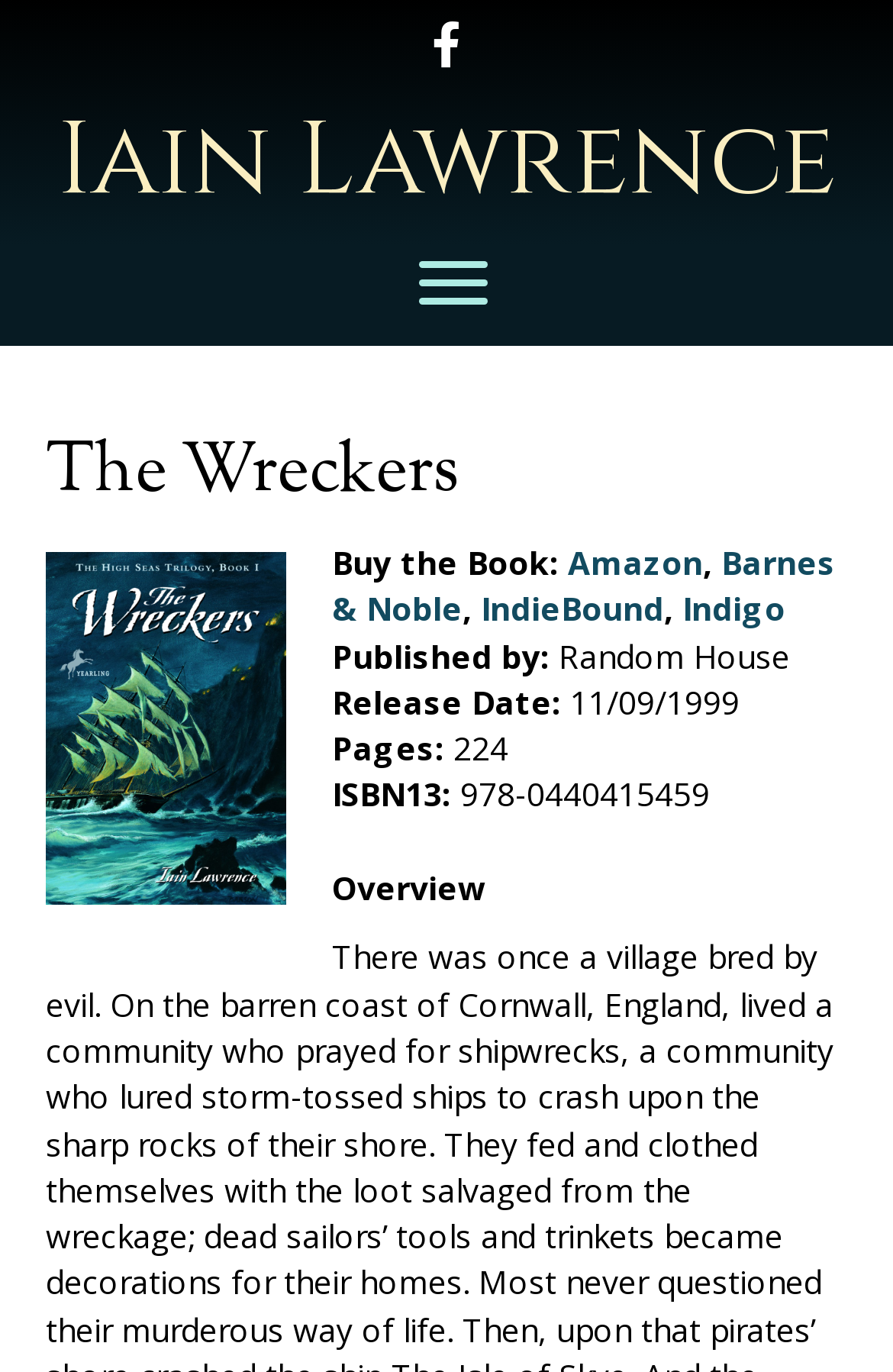Predict the bounding box of the UI element based on this description: "Iain Lawrence".

[0.063, 0.067, 0.937, 0.169]